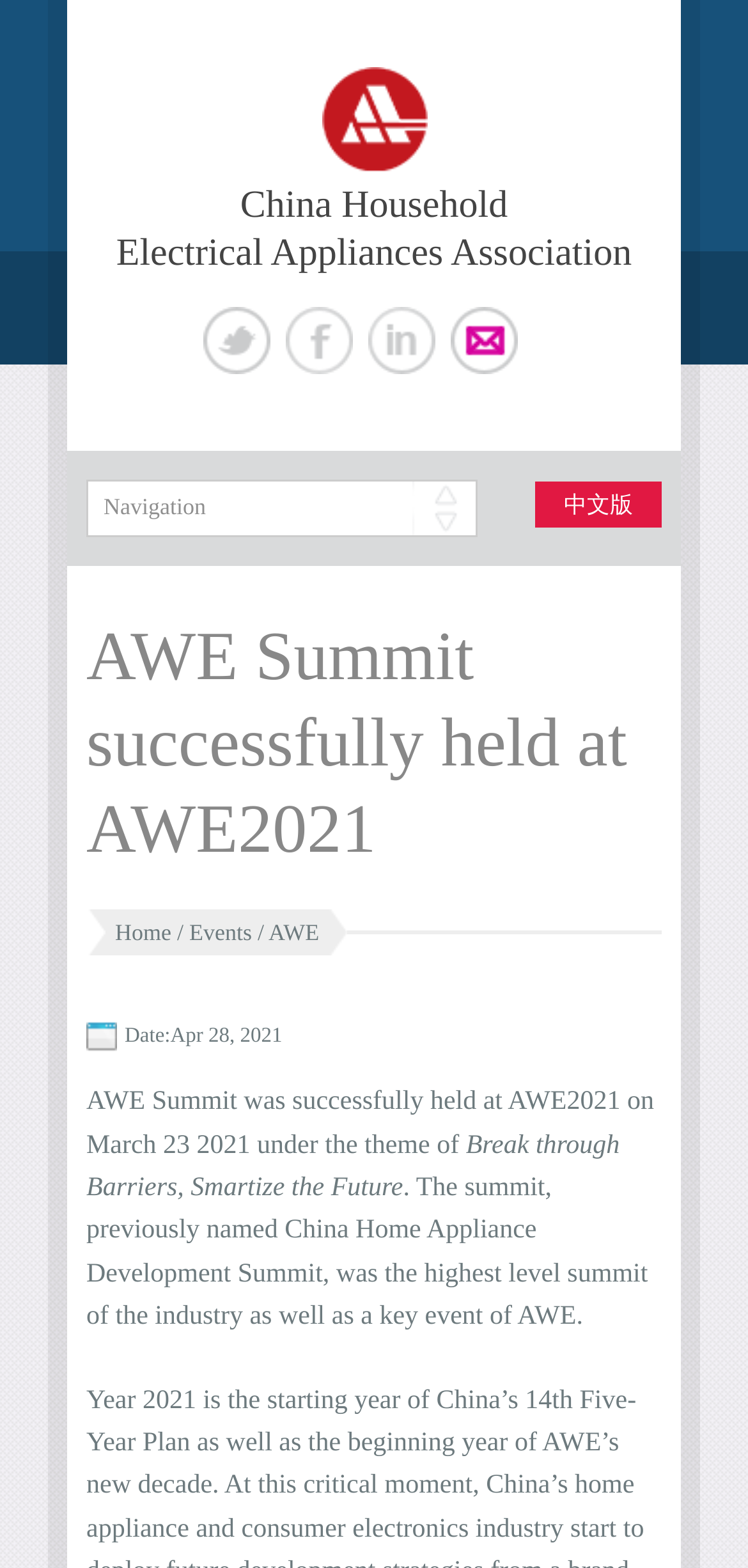Give a complete and precise description of the webpage's appearance.

The webpage is about the AWE Summit successfully held at AWE2021. At the top, there is a logo of CHEAA, accompanied by a link to CHEAA. Below the logo, there is a heading that reads "China Household Electrical Appliances Association". 

On the top-right corner, there are four social media links: Twitter, Facebook, Linked In, and Newsletter. Next to these links, there is a combobox and a link to the Chinese version of the webpage.

The main content of the webpage starts with a heading that reads "AWE Summit successfully held at AWE2021". Below this heading, there is a navigation menu with links to "Home", "Events", and "AWE". 

The main article begins with a date "Apr 28, 2021" and then describes the AWE Summit, which was successfully held on March 23, 2021, under the theme of "Break through Barriers, Smartize the Future". The article continues to explain that the summit was the highest level summit of the industry and a key event of AWE. It also mentions that 2021 is the starting year of China's 14th five-year plan.